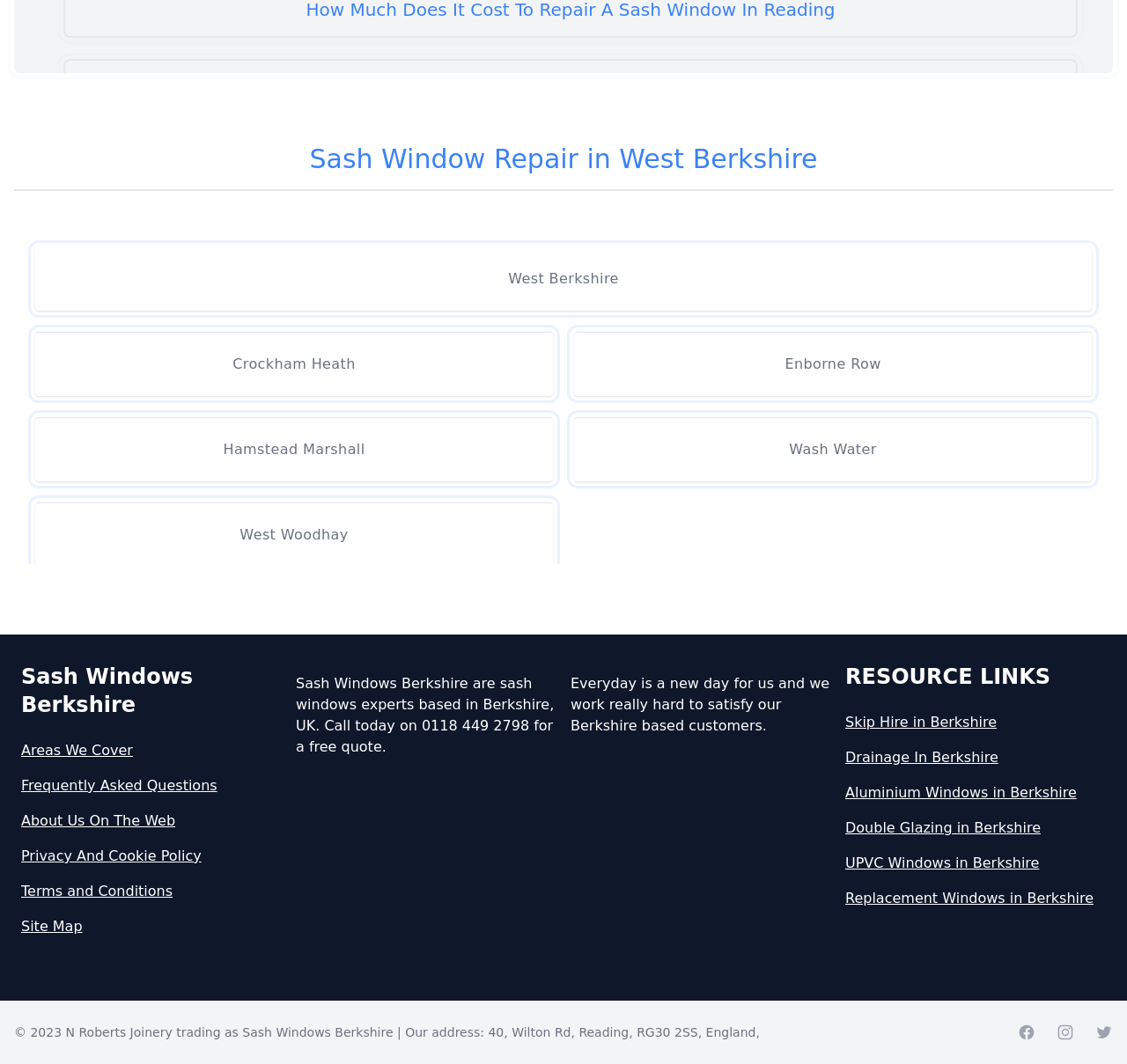Locate and provide the bounding box coordinates for the HTML element that matches this description: "Drainage In Berkshire".

[0.75, 0.702, 0.981, 0.722]